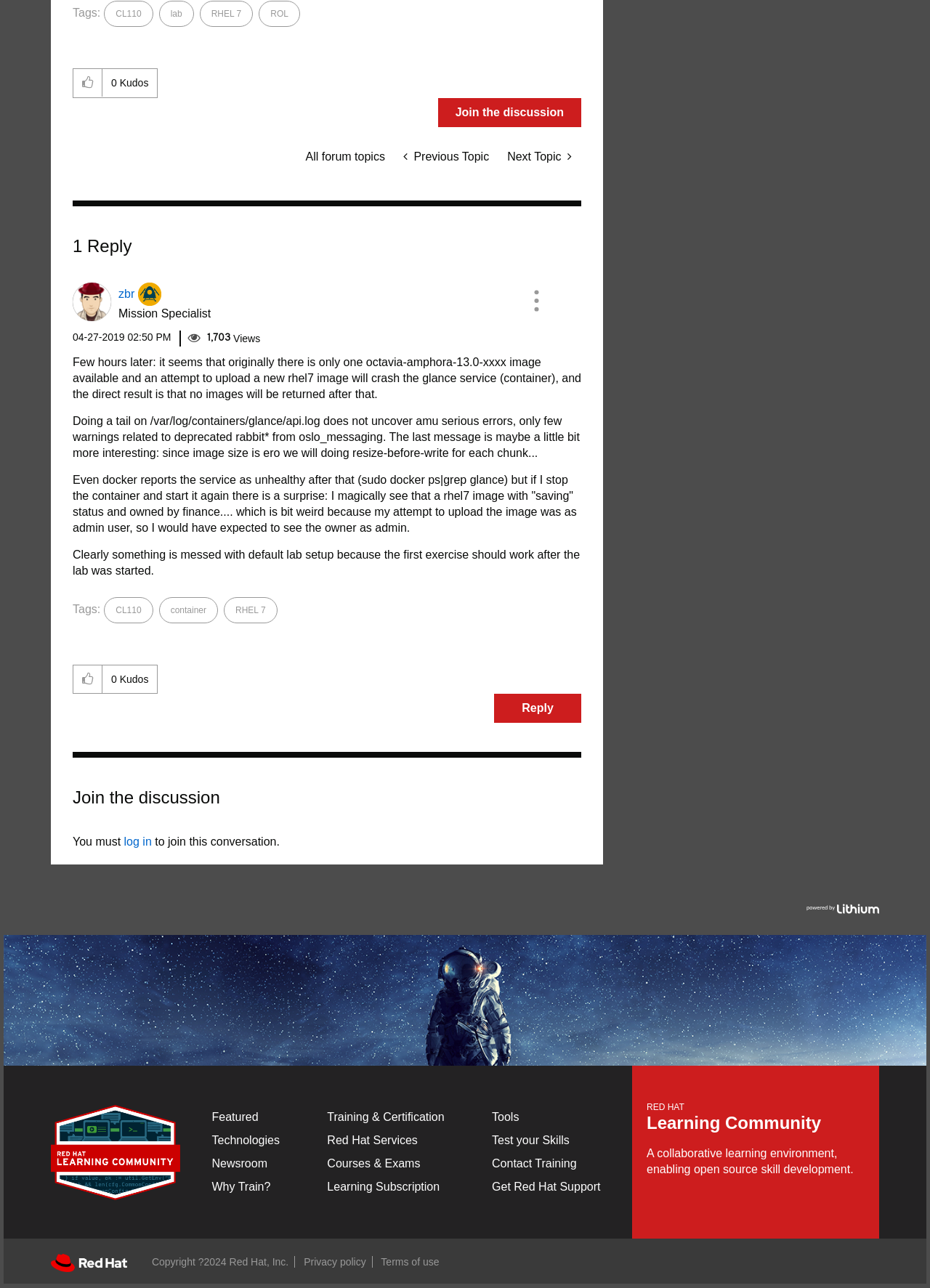Use a single word or phrase to answer the question:
How many replies are there to the post?

1